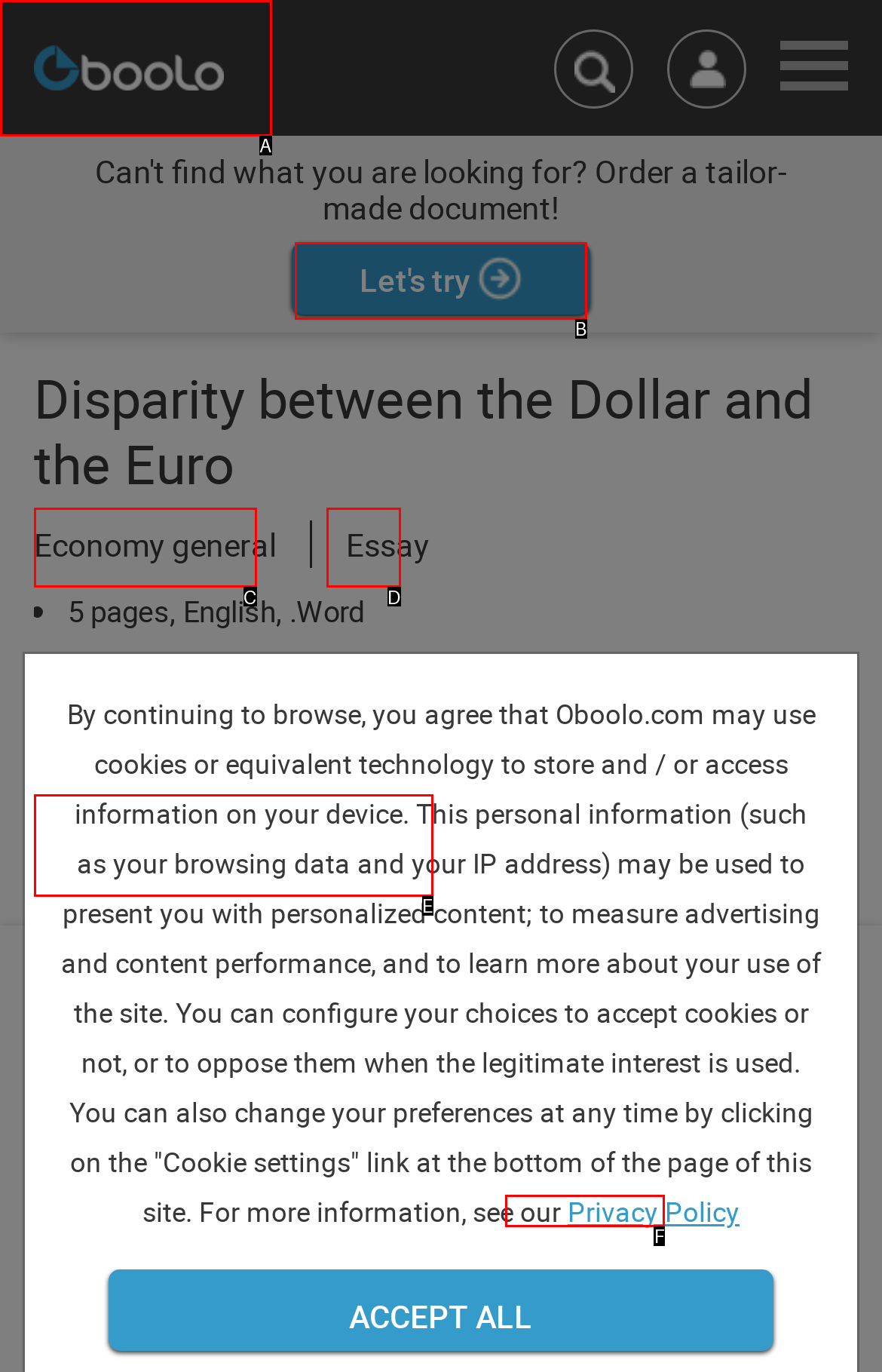Select the HTML element that corresponds to the description: Download
Reply with the letter of the correct option from the given choices.

E